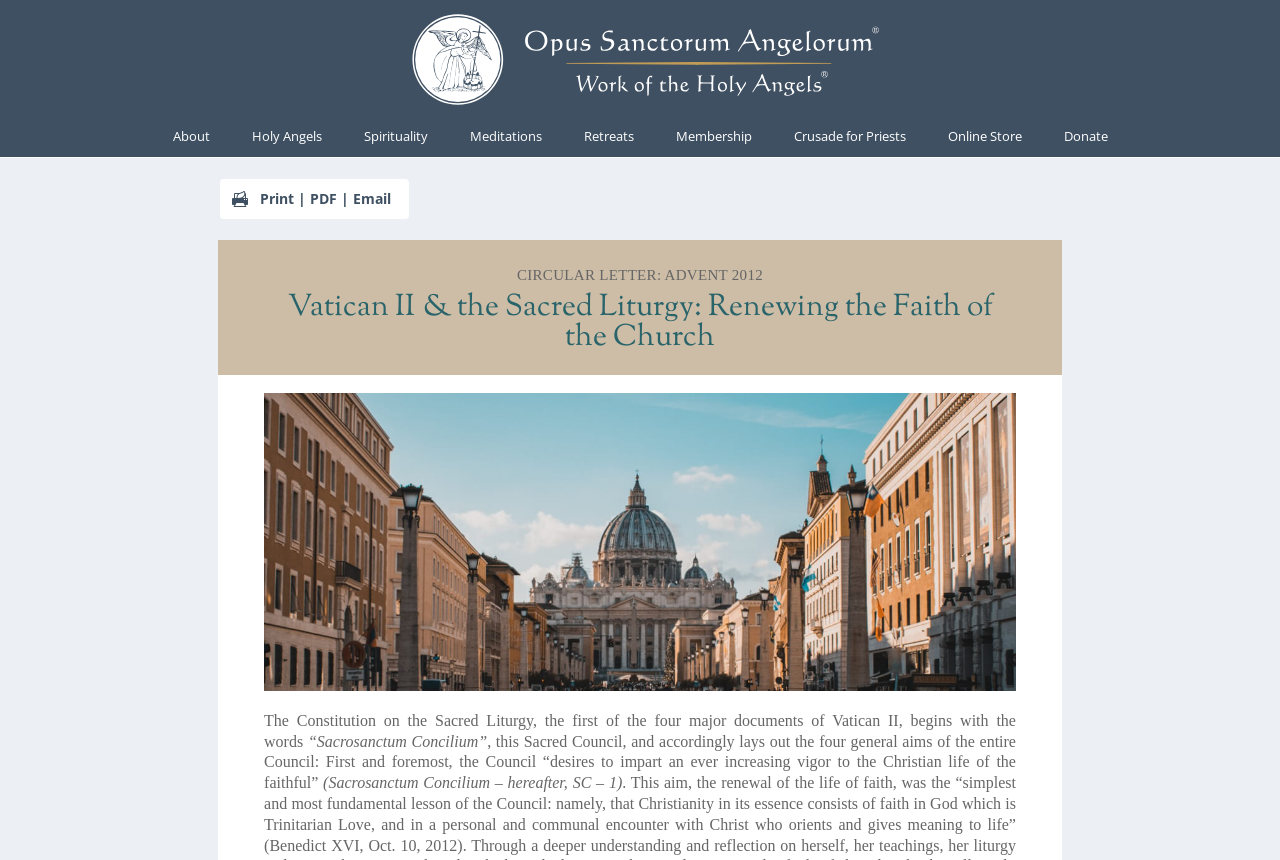Please specify the coordinates of the bounding box for the element that should be clicked to carry out this instruction: "Go to the 'Online Store'". The coordinates must be four float numbers between 0 and 1, formatted as [left, top, right, bottom].

[0.74, 0.15, 0.814, 0.178]